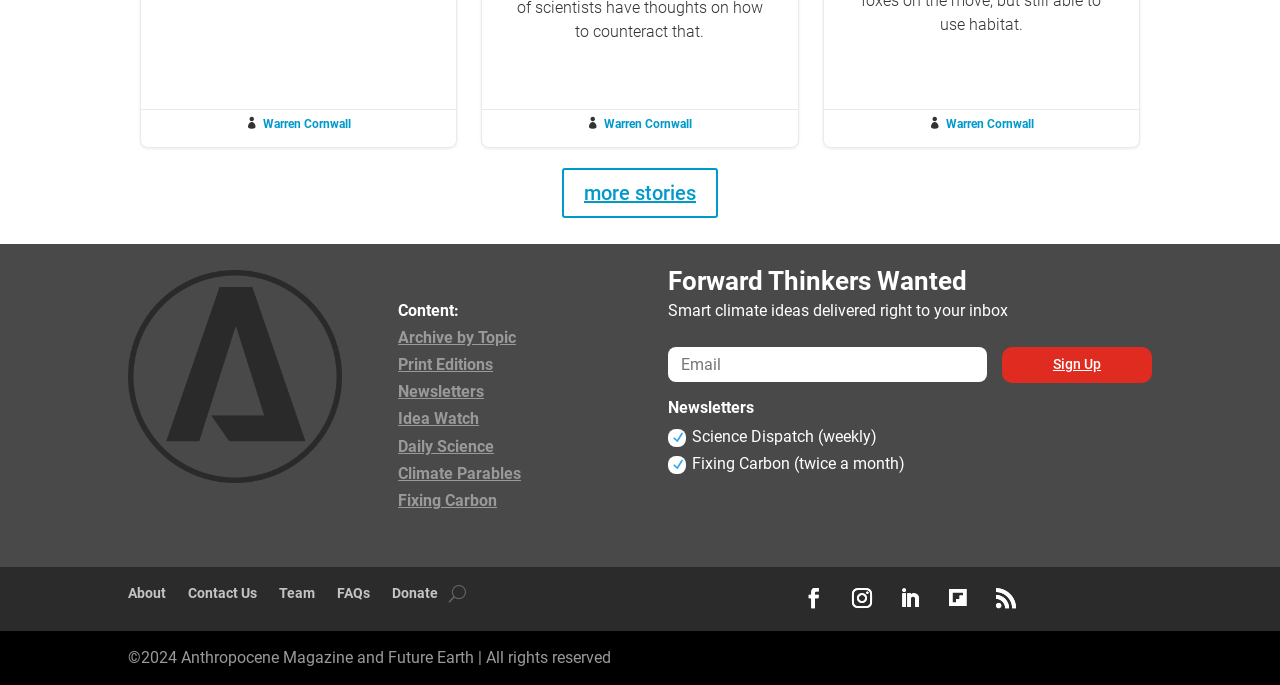Please determine the bounding box coordinates of the area that needs to be clicked to complete this task: 'Click on the 'more stories 5' link'. The coordinates must be four float numbers between 0 and 1, formatted as [left, top, right, bottom].

[0.439, 0.246, 0.561, 0.319]